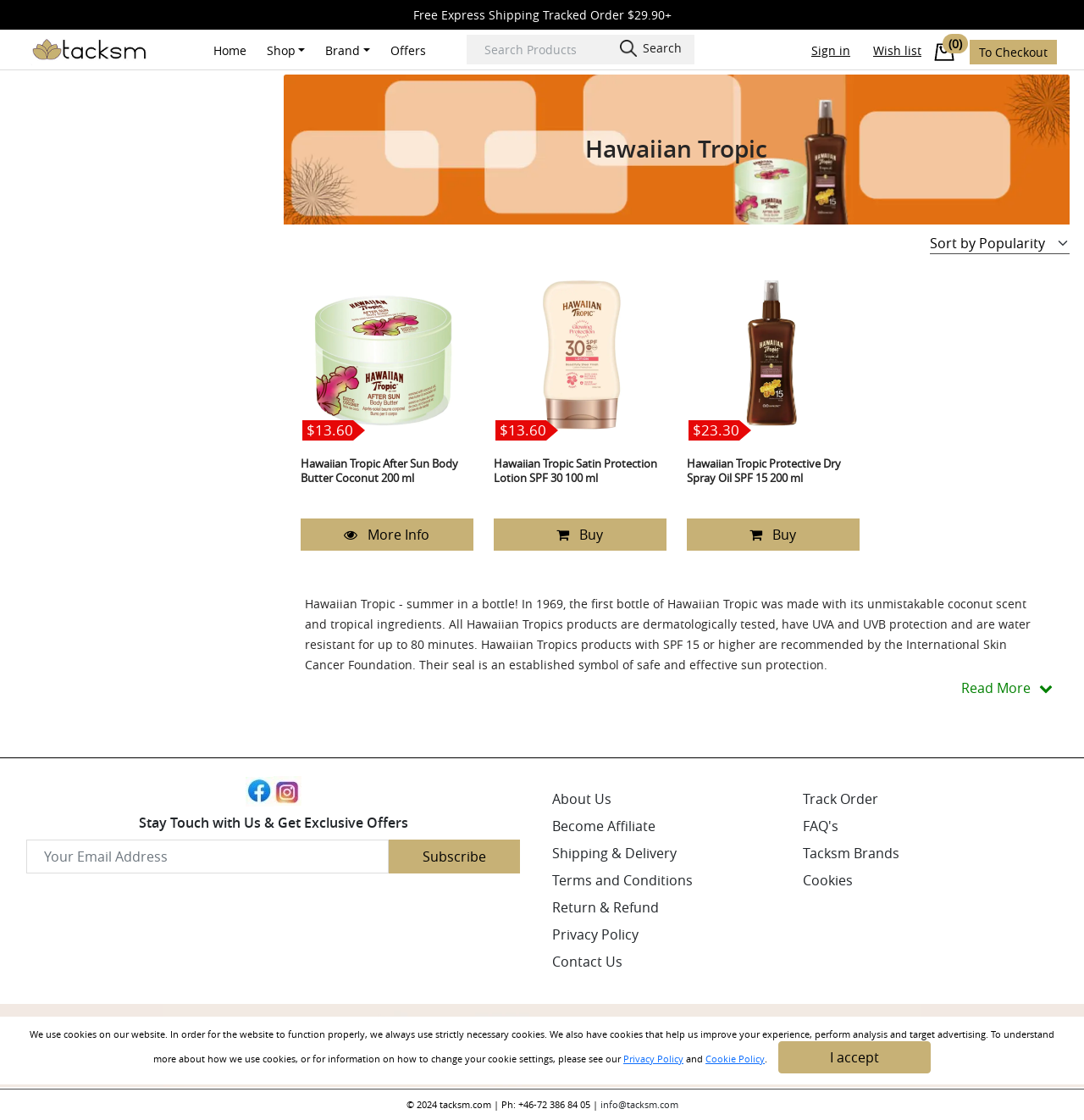Please find the bounding box coordinates for the clickable element needed to perform this instruction: "View the cart".

[0.862, 0.036, 0.975, 0.058]